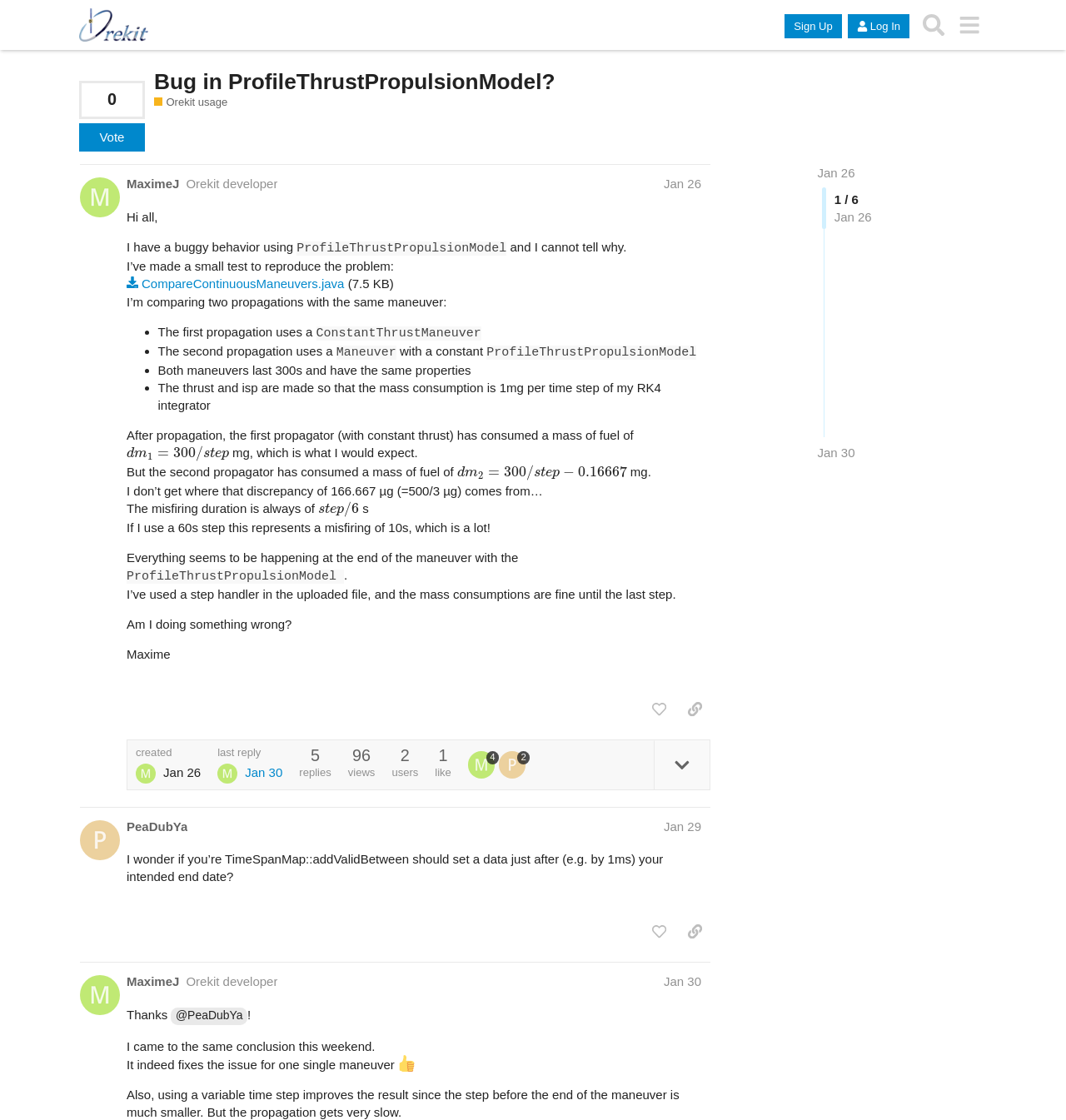Use a single word or phrase to answer this question: 
How many replies are there in the discussion?

1